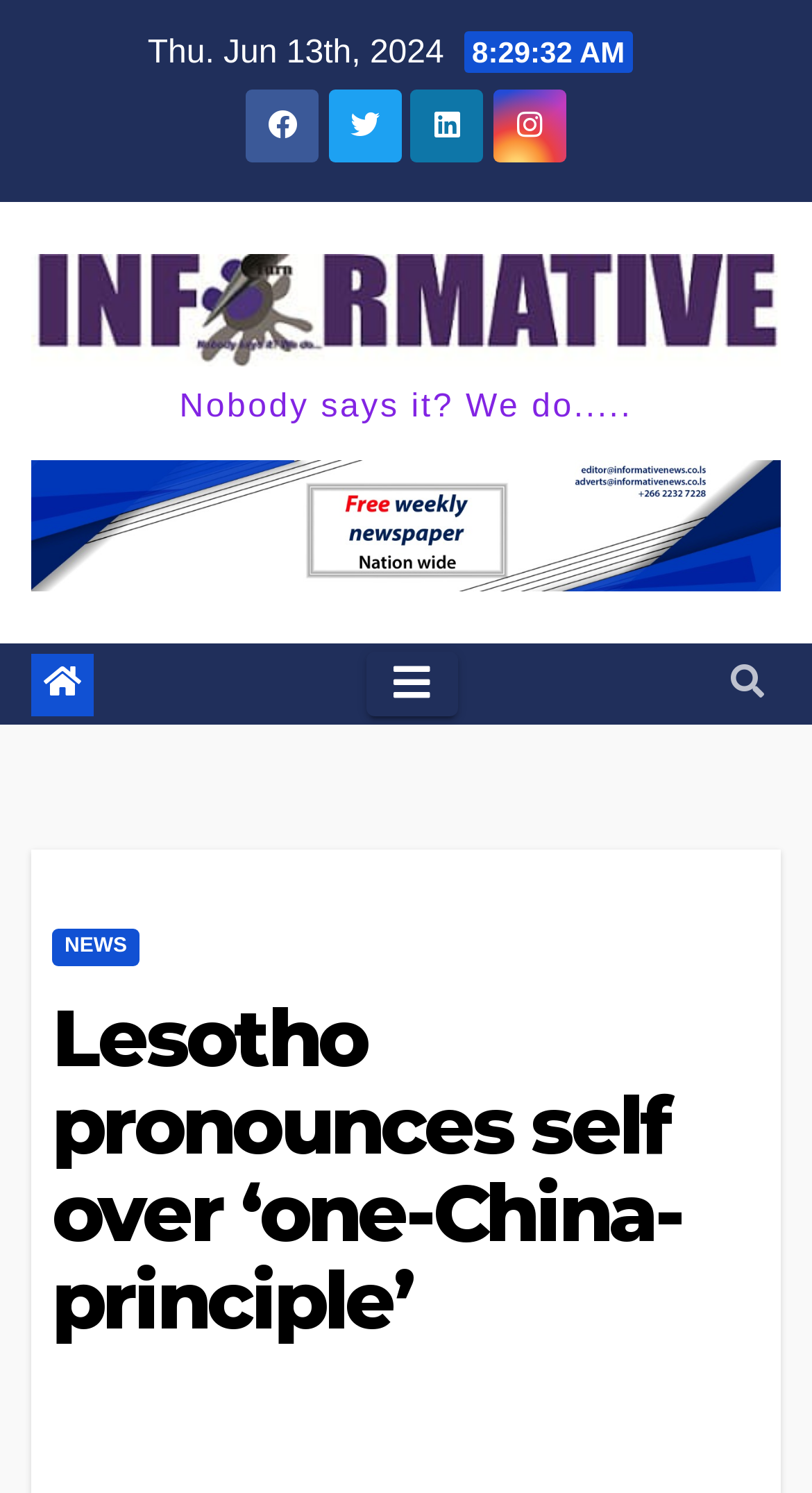What is the icon on the top-right corner of the webpage?
Use the image to give a comprehensive and detailed response to the question.

On the top-right corner of the webpage, I found an icon represented by the Unicode character 'uf002', which is often used to represent a search or magnifying glass icon.